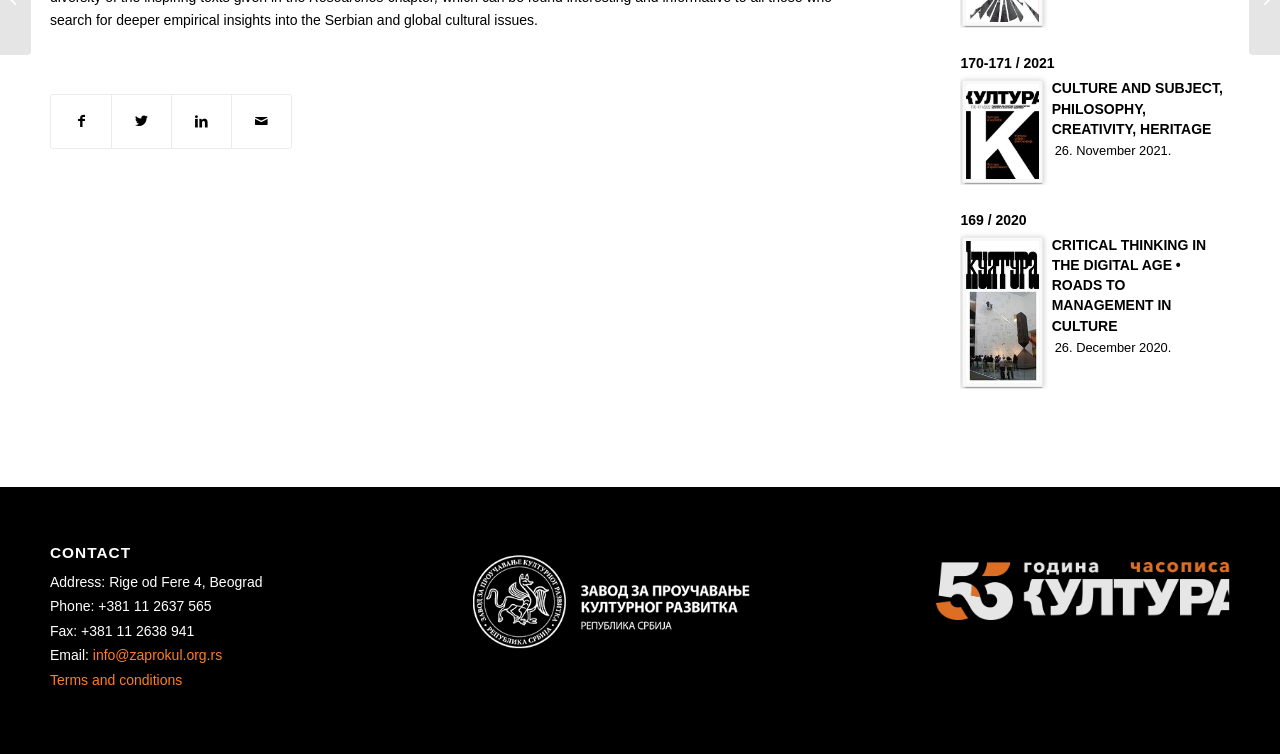Given the element description: "Share by Mail", predict the bounding box coordinates of this UI element. The coordinates must be four float numbers between 0 and 1, given as [left, top, right, bottom].

[0.181, 0.126, 0.227, 0.196]